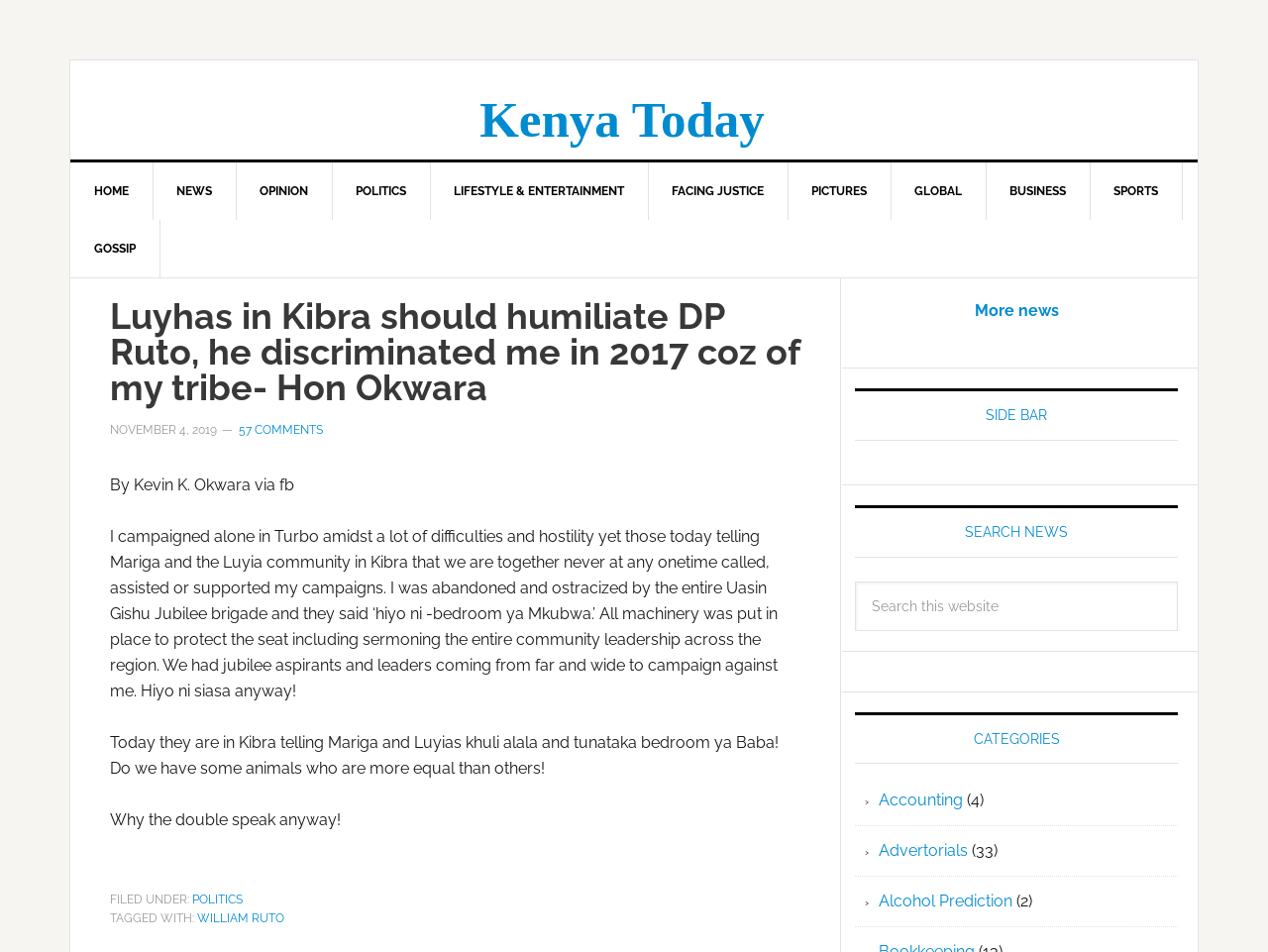What is the search function for?
Answer the question with a detailed explanation, including all necessary information.

I inferred the answer by analyzing the search box and button elements, which are labeled as 'Search this website', indicating that the search function is for searching the website's content.